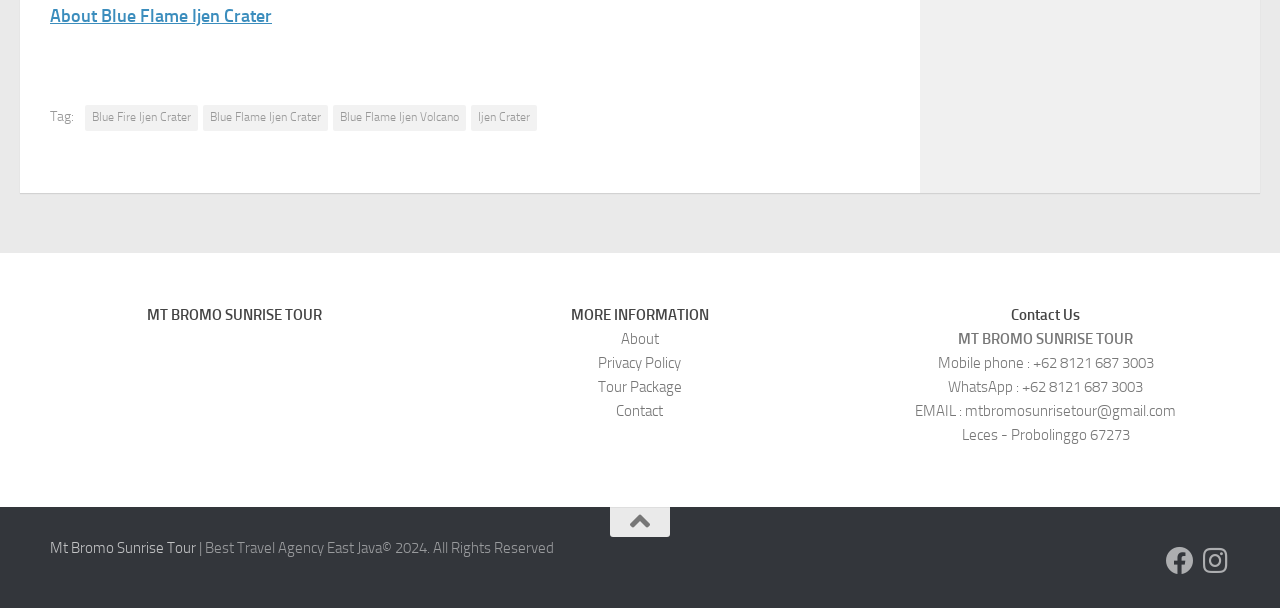Analyze the image and answer the question with as much detail as possible: 
What is the phone number for contact?

I found the answer by looking at the static text element with the text 'Mobile phone : +62 8121 687 3003' which is located in the contact information section.